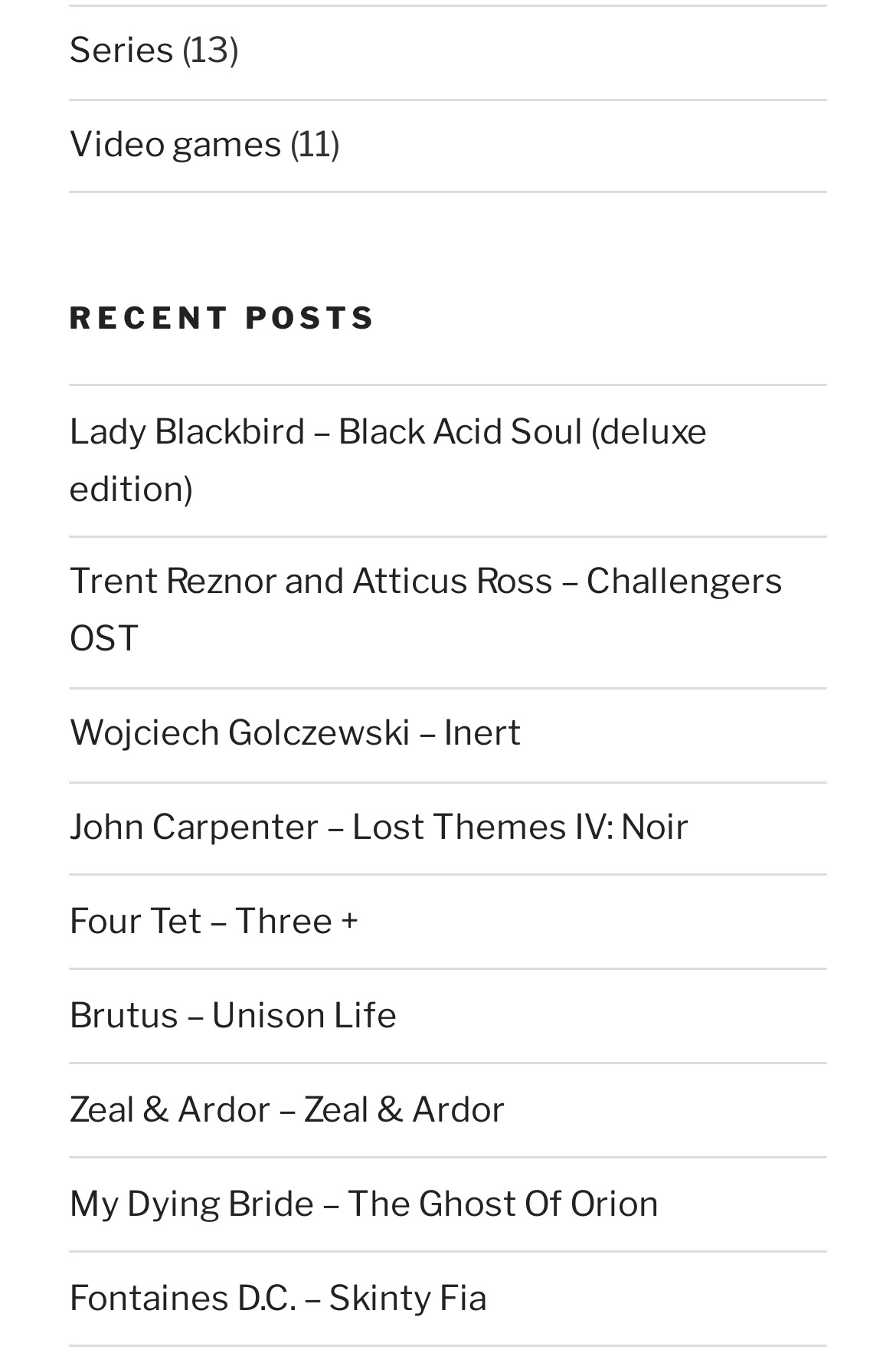How many static text elements are on the webpage?
Based on the screenshot, answer the question with a single word or phrase.

2